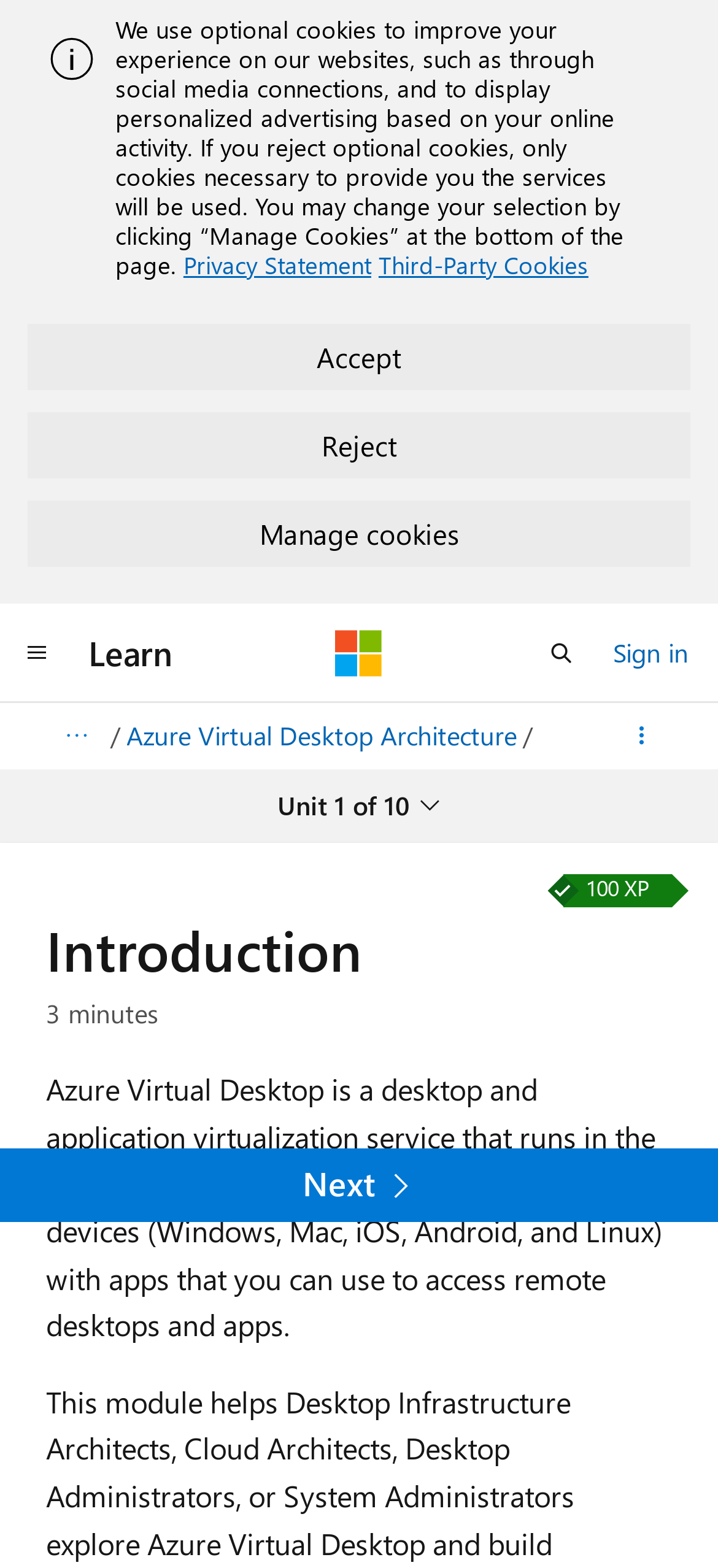Please identify the bounding box coordinates of the area I need to click to accomplish the following instruction: "Open global navigation".

[0.0, 0.395, 0.103, 0.437]